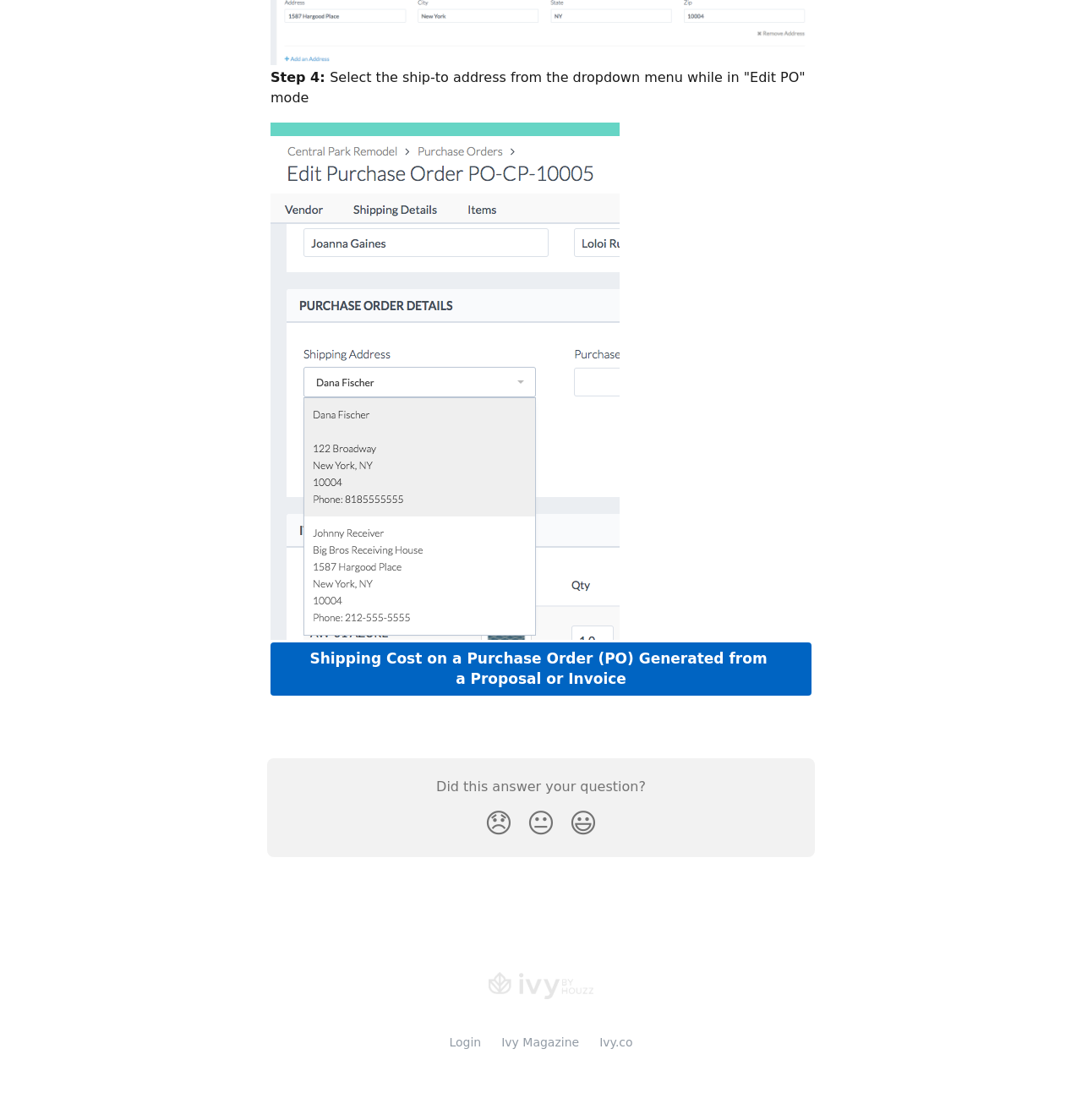How many reaction buttons are available?
Analyze the image and deliver a detailed answer to the question.

There are three reaction buttons available on the webpage, which are 'Disappointed Reaction', 'Neutral Reaction', and 'Smiley Reaction', each with a corresponding emoji.